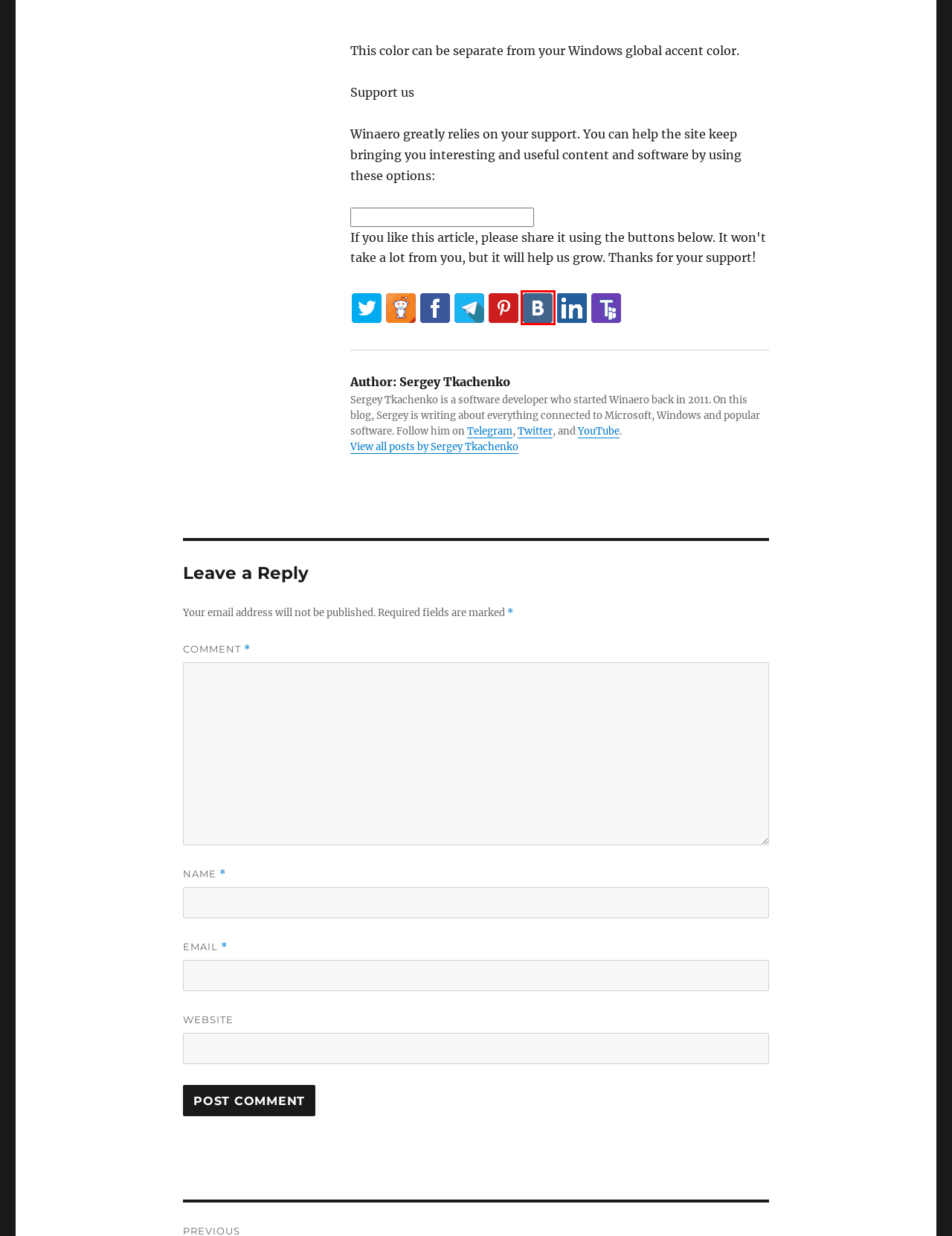Analyze the screenshot of a webpage that features a red rectangle bounding box. Pick the webpage description that best matches the new webpage you would see after clicking on the element within the red bounding box. Here are the candidates:
A. Blog Tool, Publishing Platform, and CMS – WordPress.org
B. Privacy Policy - Winaero
C. Sergey Tkachenko, Author at Winaero
D. Windows 10 Change Mail App Background Archives - Winaero
E. Windows 10 Mail App Custom Background Color Archives - Winaero
F. AliExpress UWP app is now available in the Windows Store
G. Get Classic Paint back in Windows 10 Creators Update
H. VK | 登录

H